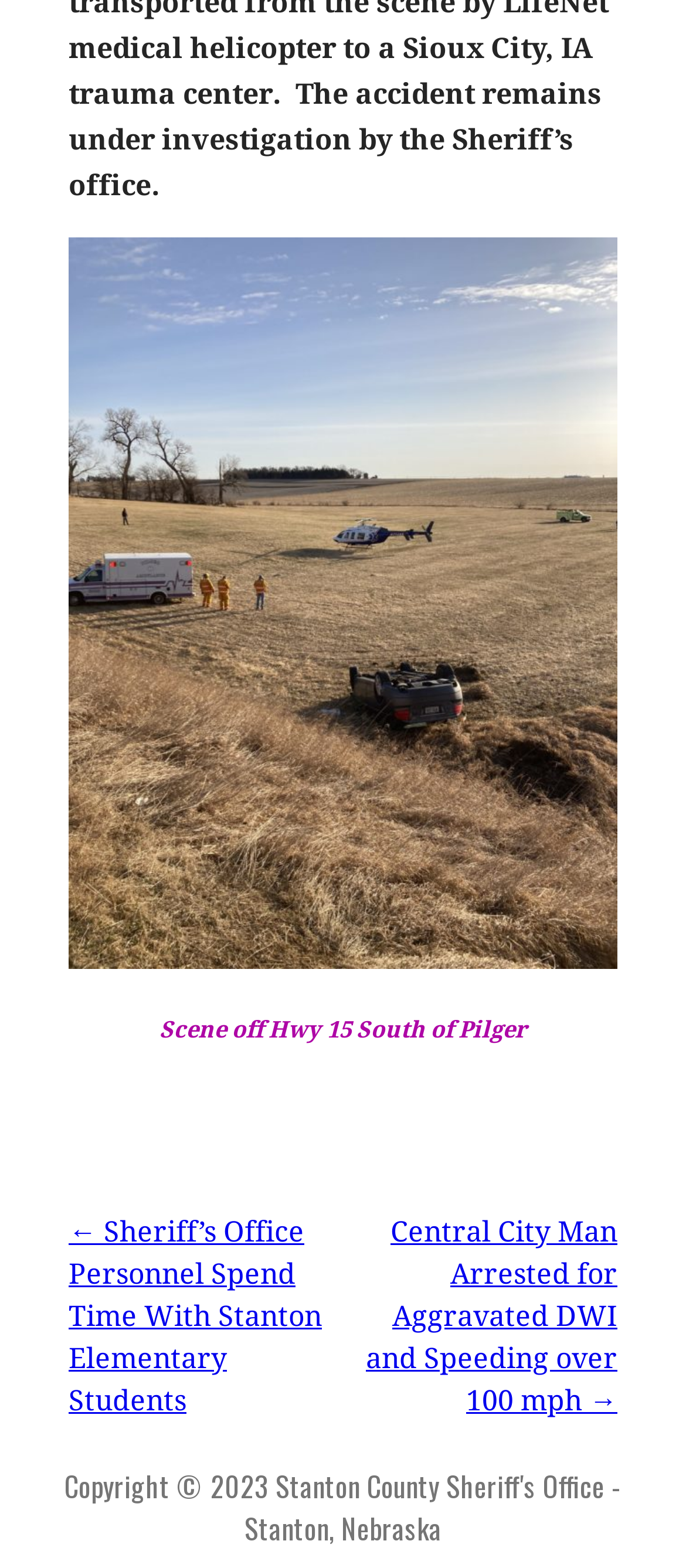What is the title of the previous post?
Please look at the screenshot and answer in one word or a short phrase.

Sheriff’s Office Personnel Spend Time With Stanton Elementary Students